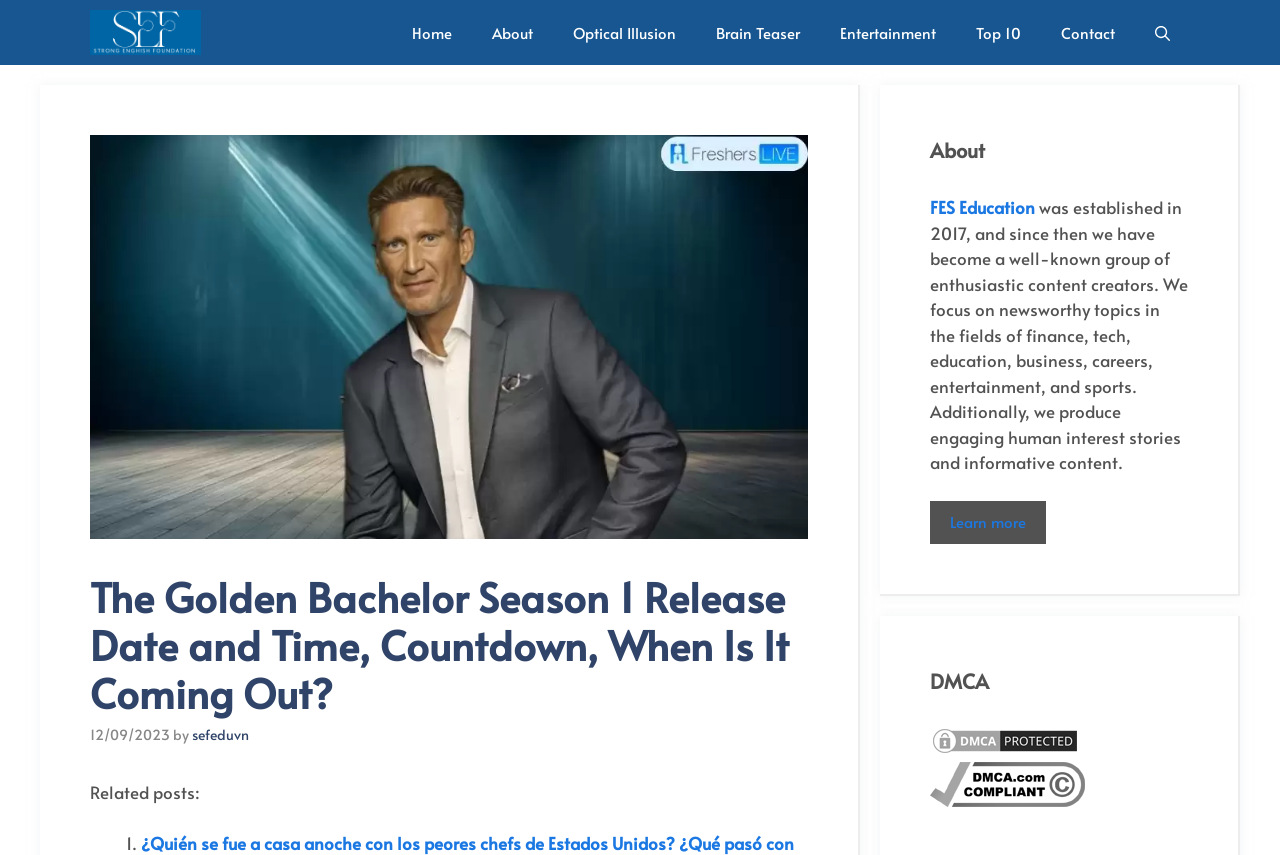What is the release date of The Golden Bachelor Season 1?
Please respond to the question with a detailed and well-explained answer.

I found the release date by looking at the time element in the content section, which is located below the header 'The Golden Bachelor Season 1 Release Date and Time, Countdown, When Is It Coming Out?'. The time element has a static text '12/09/2023'.